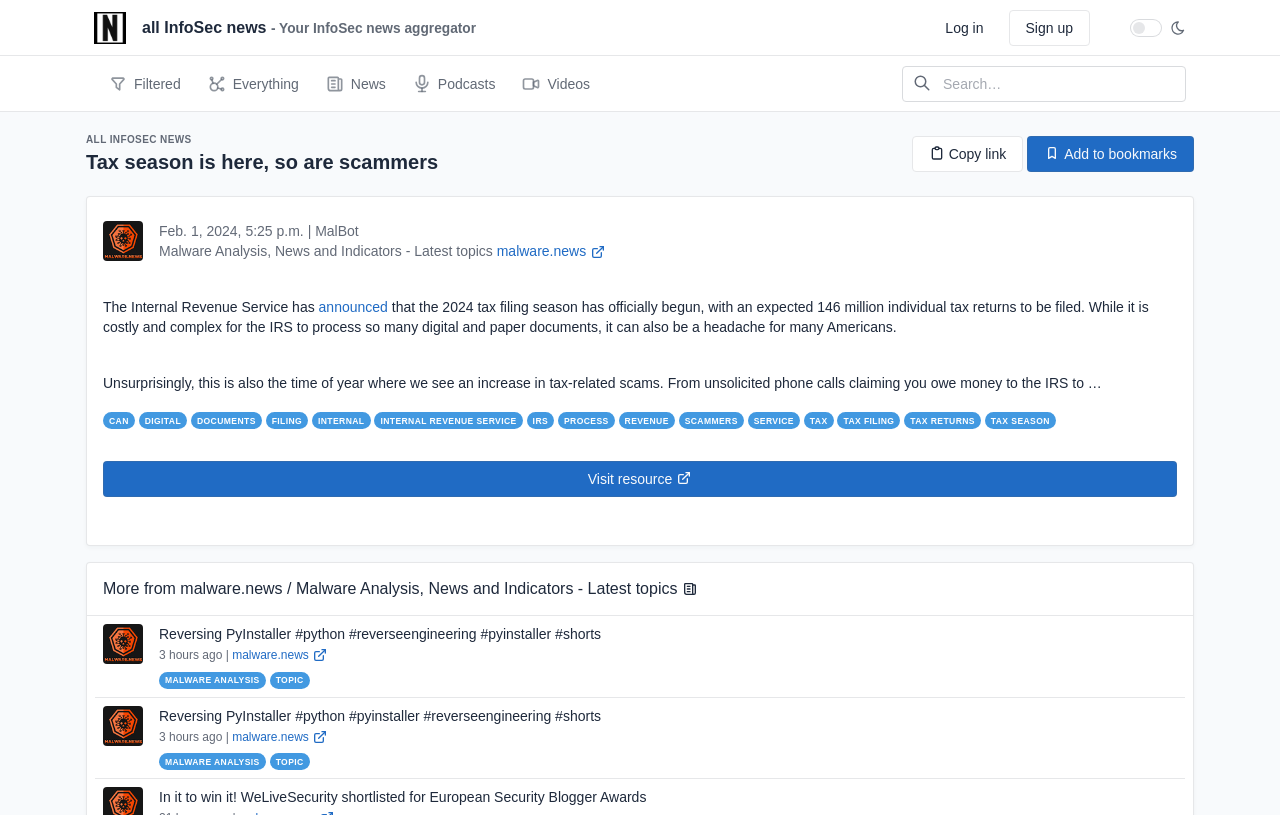What is the name of the news aggregator?
Please provide a single word or phrase as your answer based on the screenshot.

Malware Analysis, News and Indicators